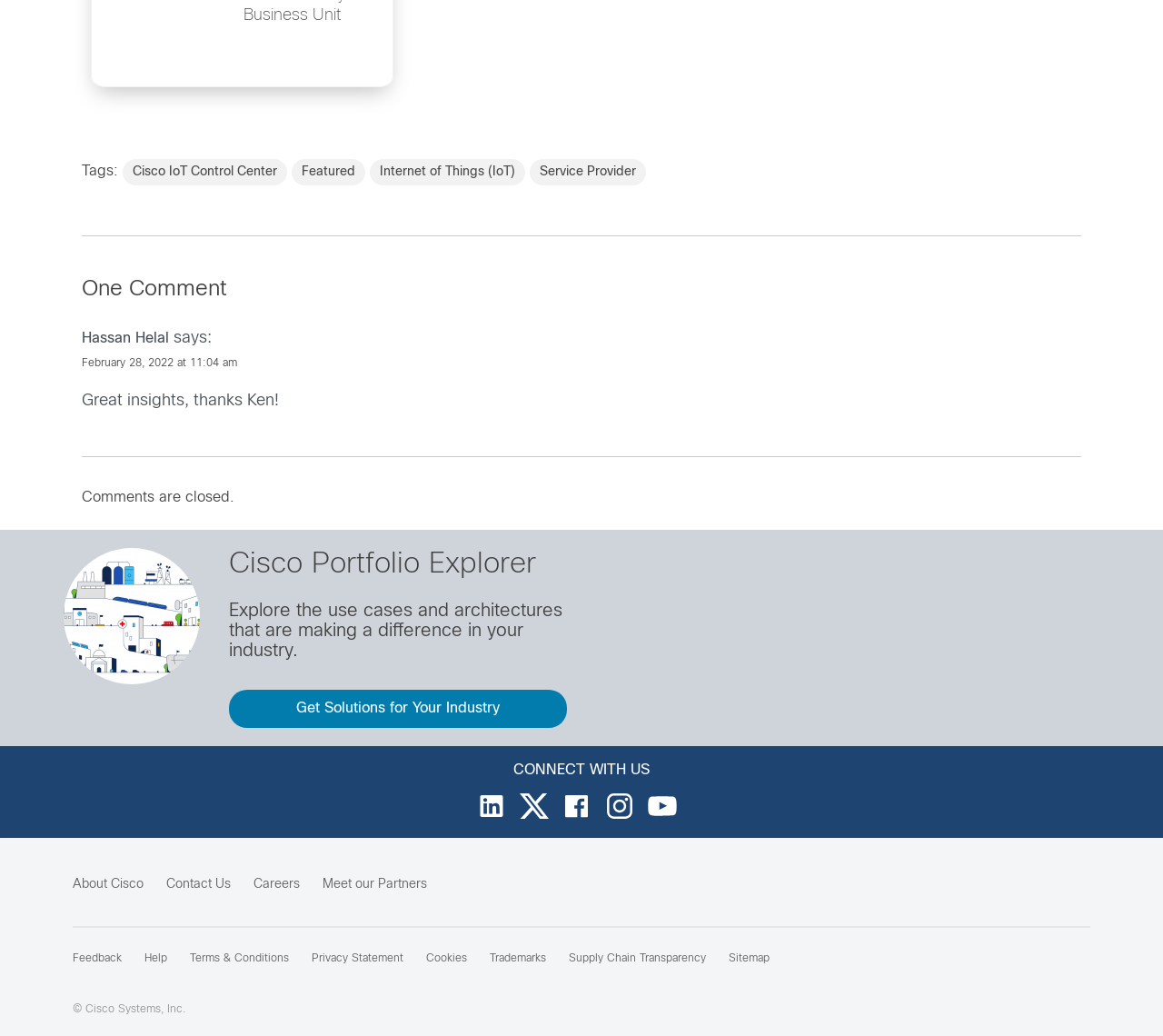Using the format (top-left x, top-left y, bottom-right x, bottom-right y), and given the element description, identify the bounding box coordinates within the screenshot: Service Provider

[0.455, 0.153, 0.555, 0.179]